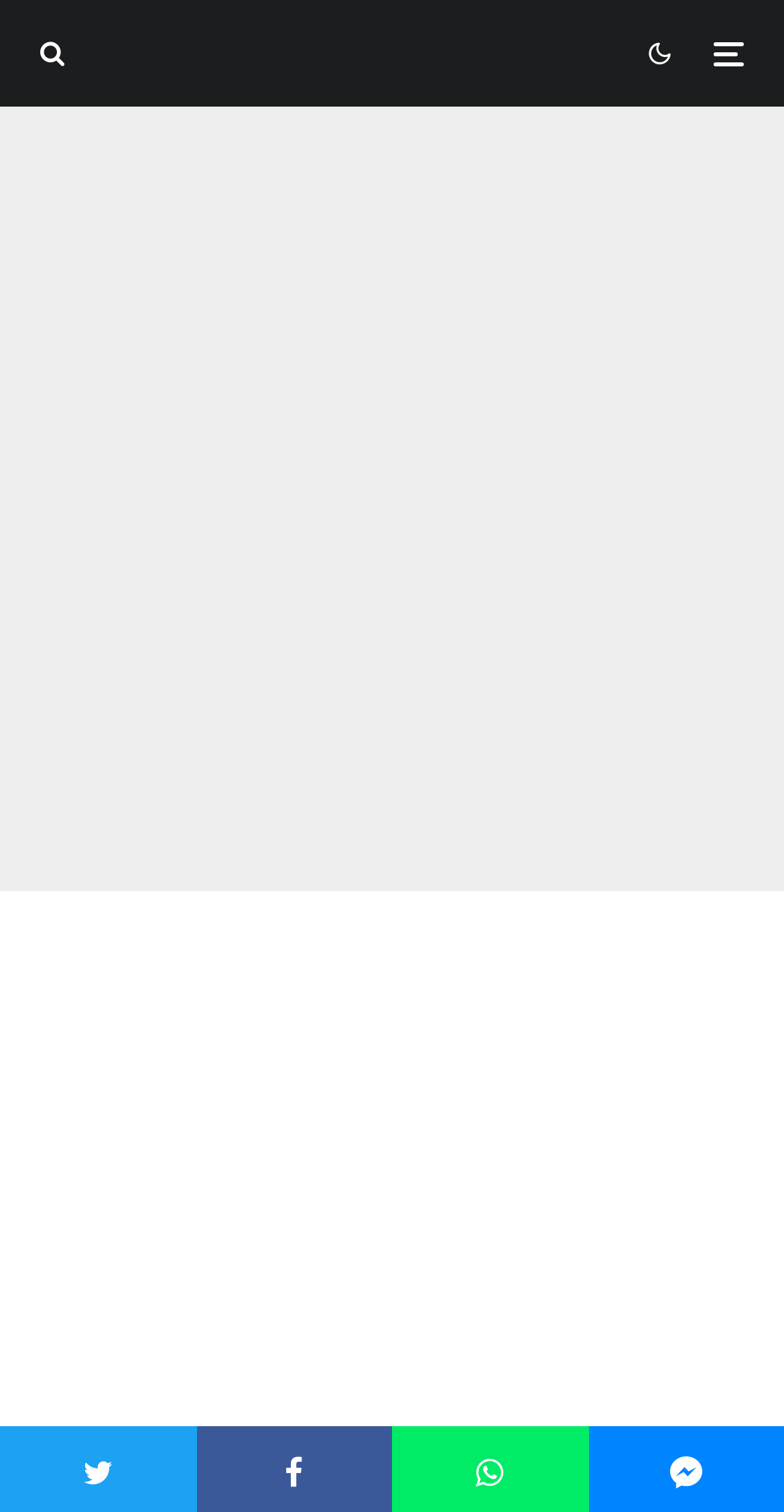Respond with a single word or short phrase to the following question: 
What is the position of the link '' on the webpage?

Top-left